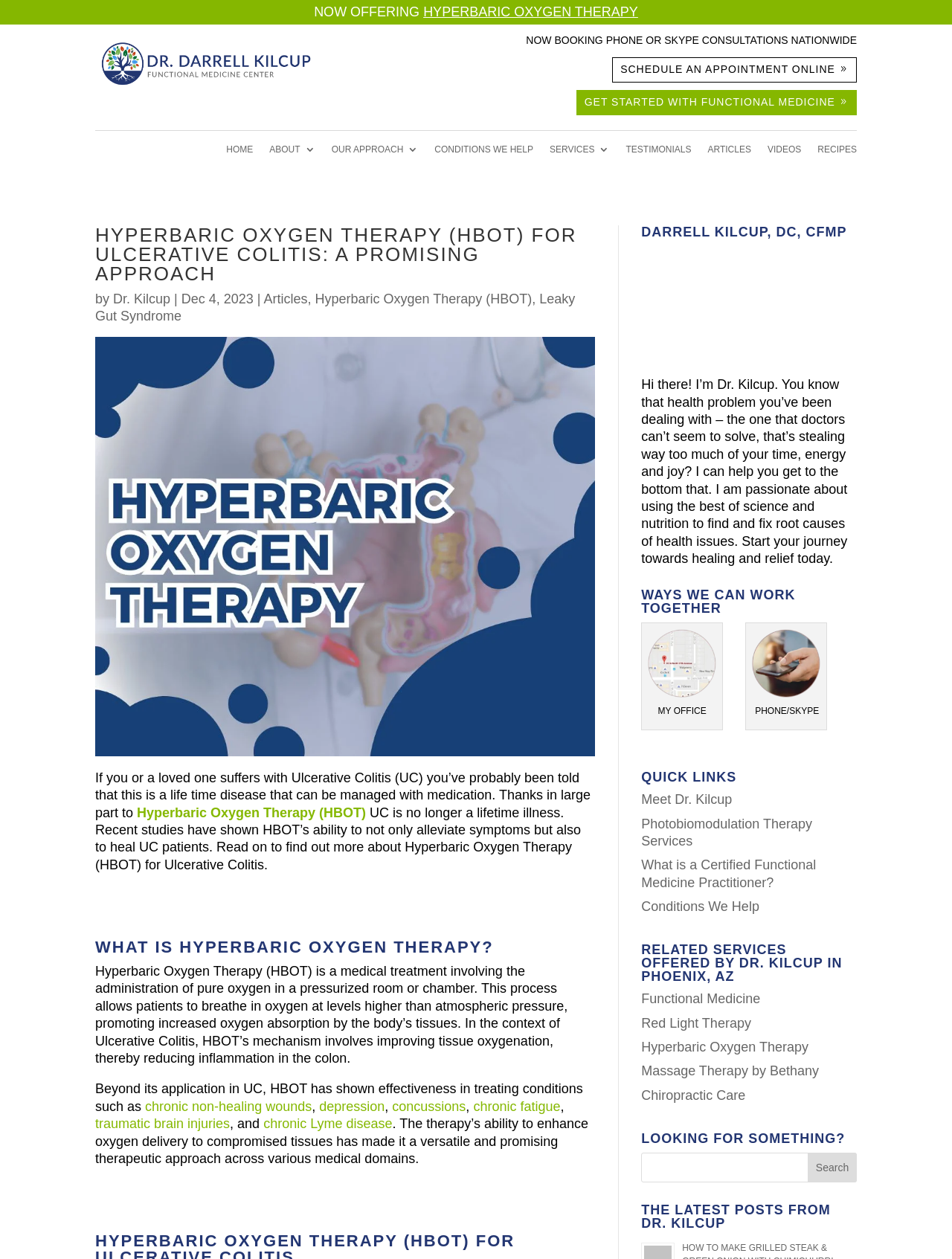Identify the bounding box coordinates for the UI element described as follows: Get Started with Functional Medicine. Use the format (top-left x, top-left y, bottom-right x, bottom-right y) and ensure all values are floating point numbers between 0 and 1.

[0.605, 0.071, 0.9, 0.092]